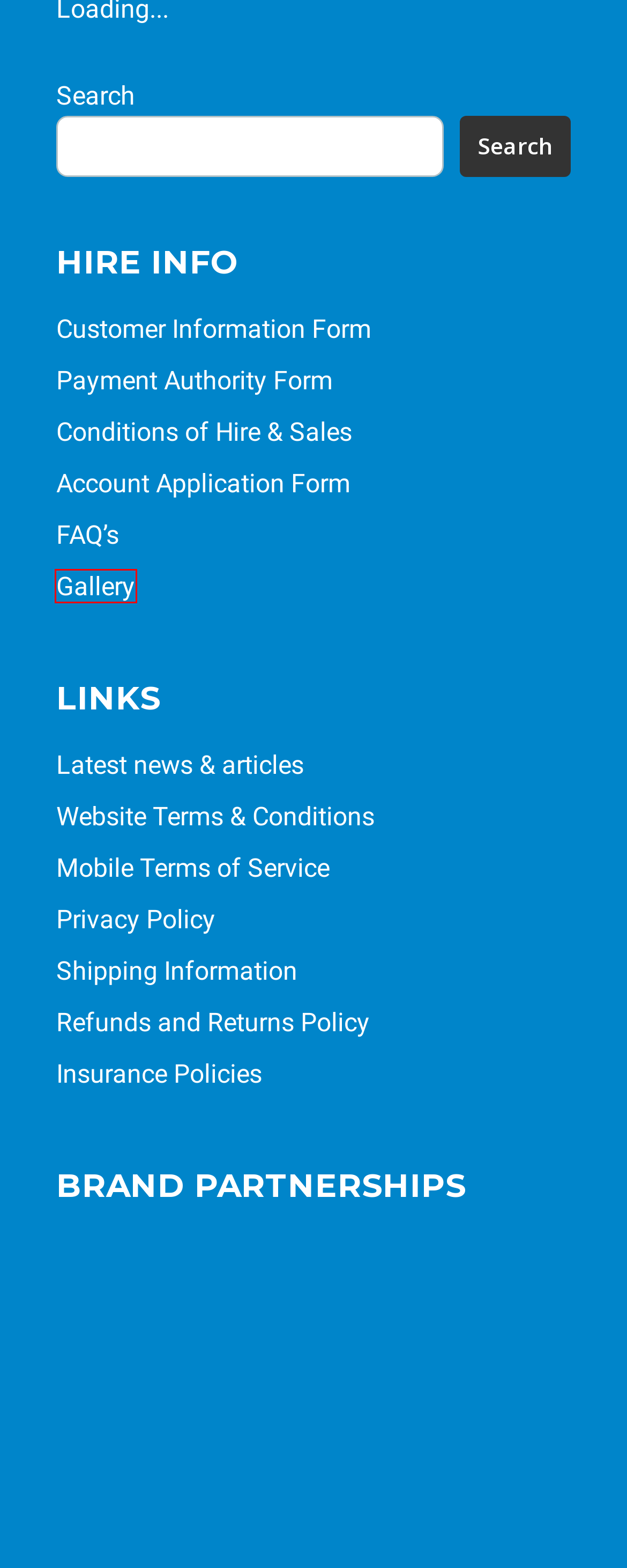You have a screenshot of a webpage with a red bounding box highlighting a UI element. Your task is to select the best webpage description that corresponds to the new webpage after clicking the element. Here are the descriptions:
A. Privacy Policy | Conveying & Hoisting Solutions
B. Website Terms & Conditions | Conveying & Hoisting Solutions
C. Insurance Policies | Conveying & Hoisting Solutions
D. Austlift Australia | Lifting and Rigging
E. Adobe Acrobat Sign
F. FAQ's | Conveying & Hoisting Solutions
G. Mobile Terms of Service | Conveying & Hoisting Solutions
H. Gallery - Rental Equipments| Conveying & Hoisting Solutions

H